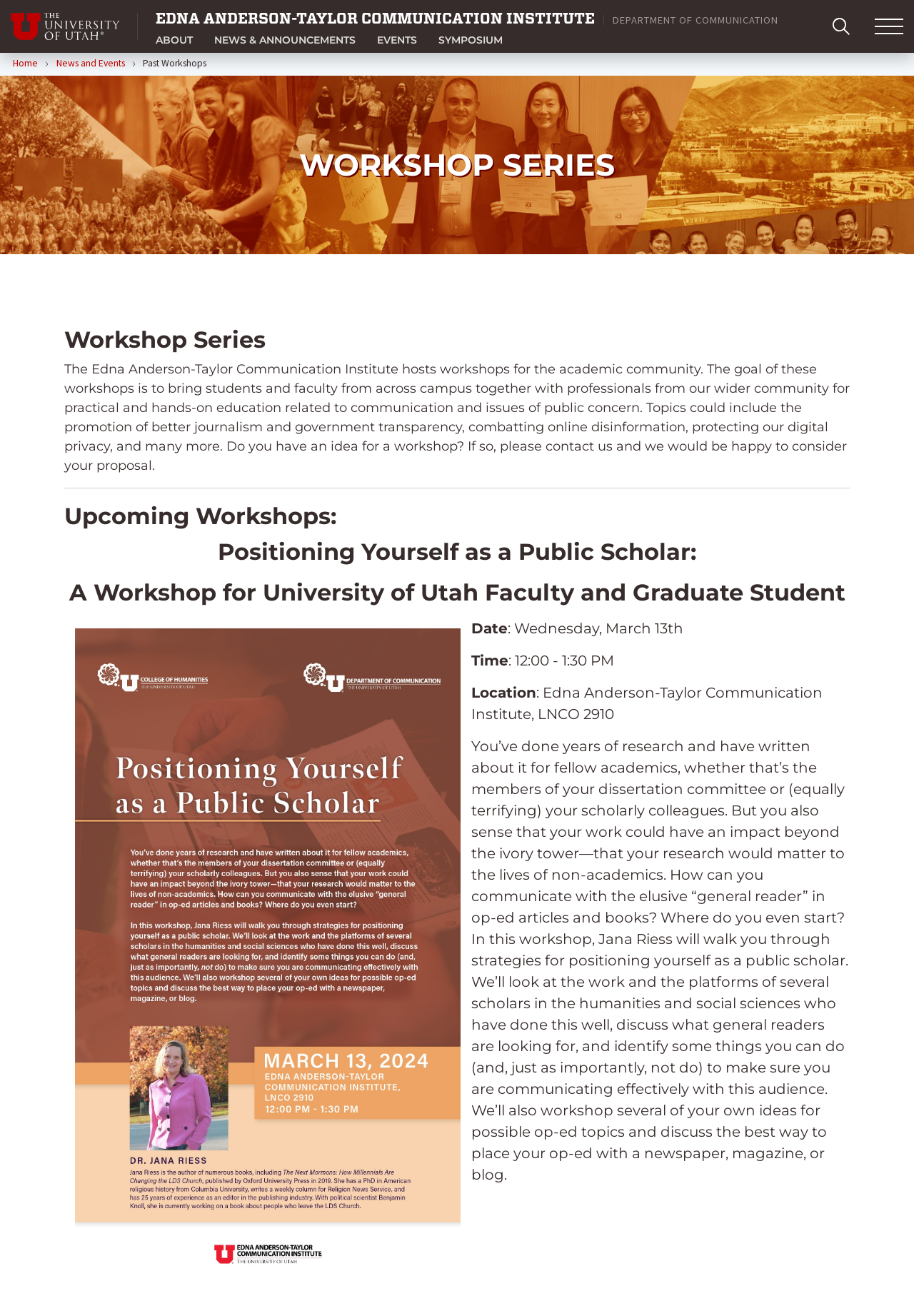Please answer the following question using a single word or phrase: 
What is the purpose of the workshop series?

Bring students and faculty together with professionals